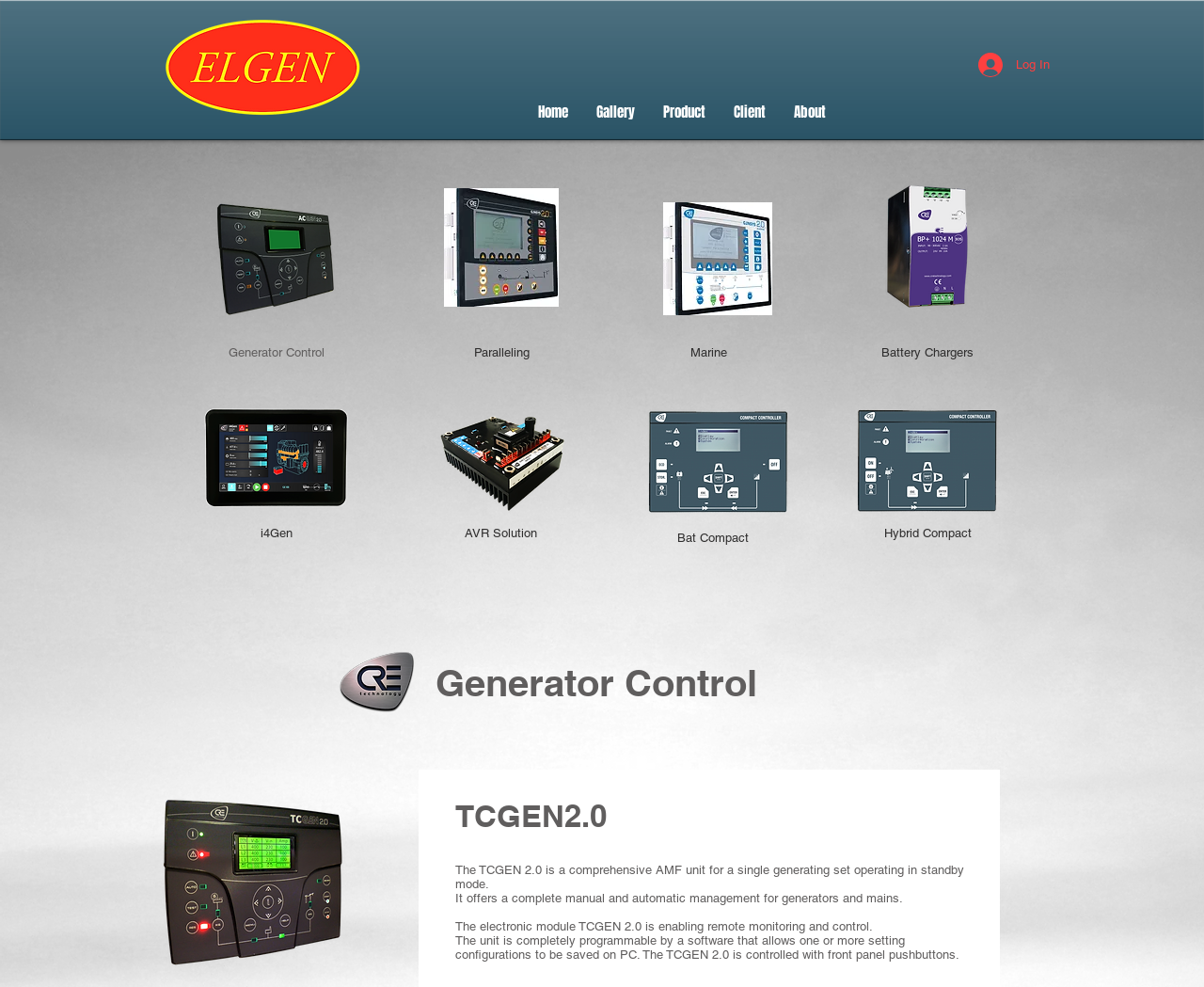Identify the bounding box coordinates of the element to click to follow this instruction: 'Go to the Home page'. Ensure the coordinates are four float values between 0 and 1, provided as [left, top, right, bottom].

[0.435, 0.097, 0.483, 0.13]